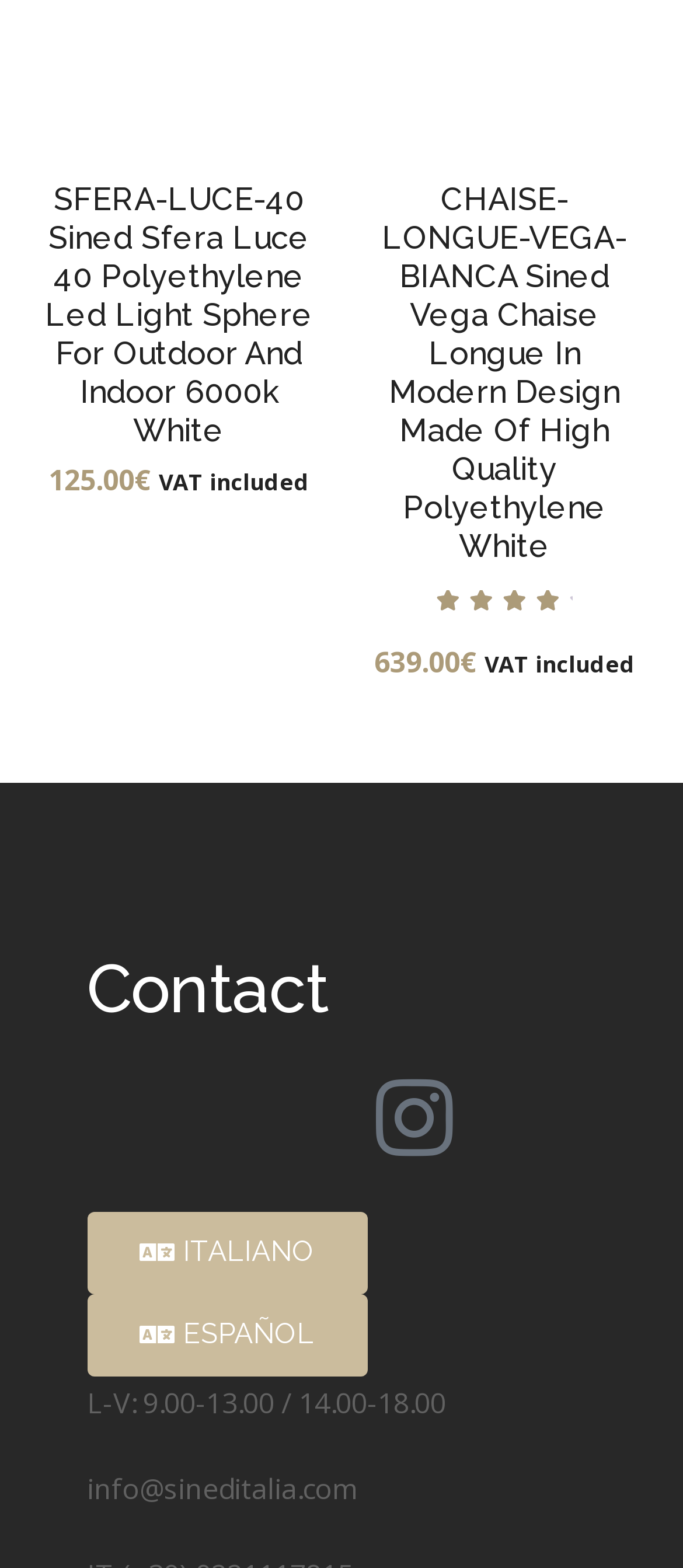Please find the bounding box coordinates of the clickable region needed to complete the following instruction: "Send an email to info@sineditalia.com". The bounding box coordinates must consist of four float numbers between 0 and 1, i.e., [left, top, right, bottom].

[0.127, 0.937, 0.522, 0.962]